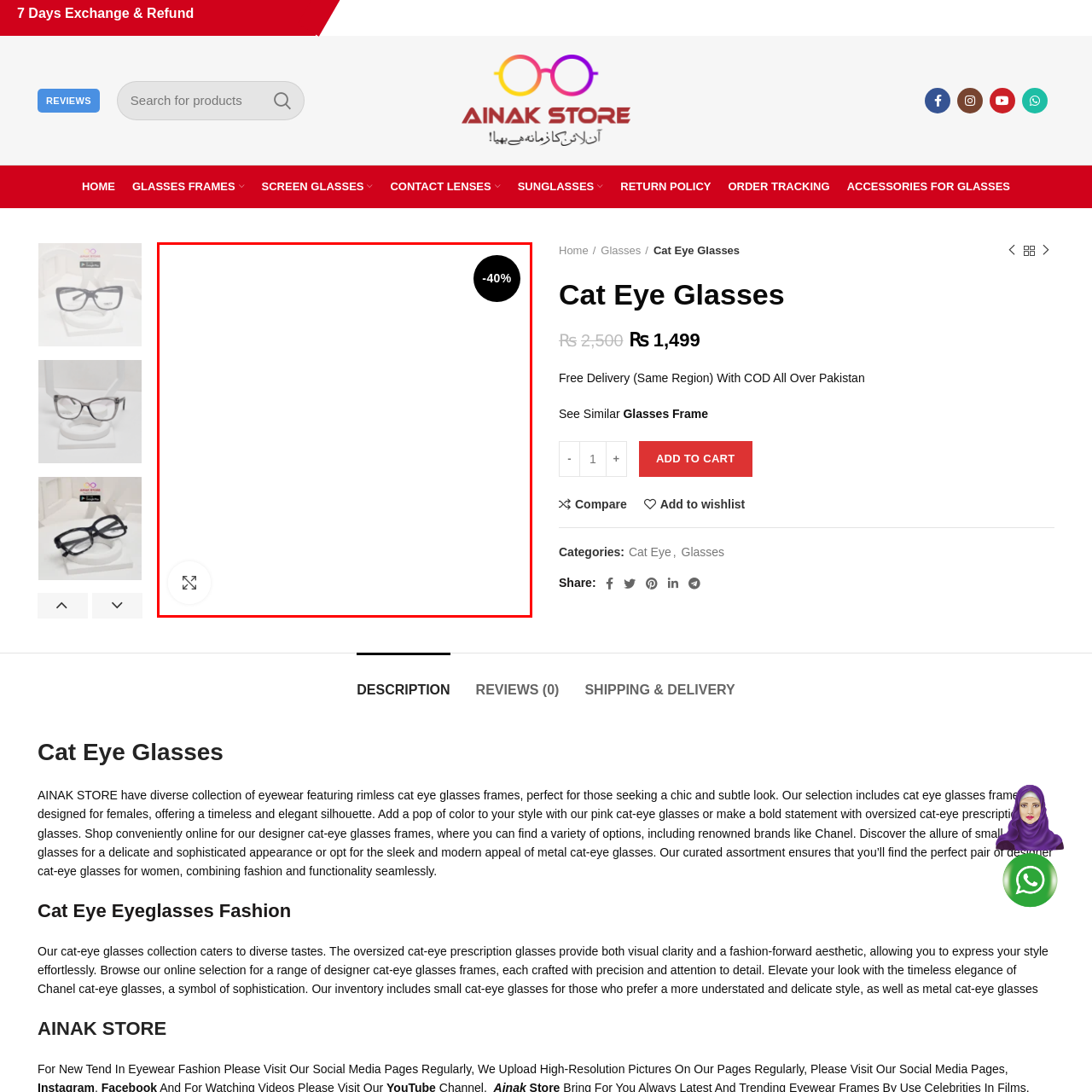View the portion of the image within the red bounding box and answer this question using a single word or phrase:
What is the style of the glasses?

Cat-eye